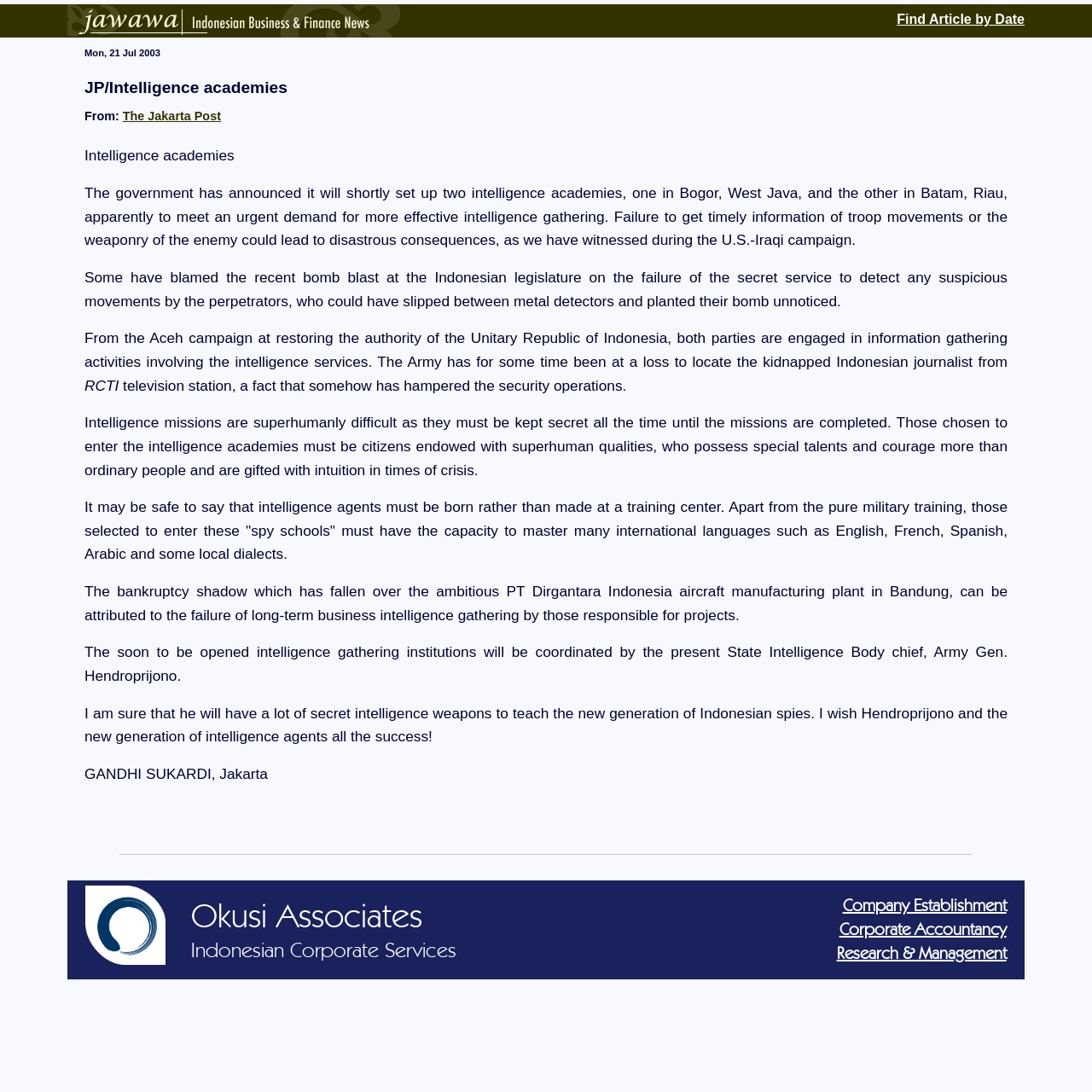Analyze the image and give a detailed response to the question:
Who is the author of the article?

I found the author's name by looking at the StaticText element at the end of the article with the text 'GANDHI SUKARDI, Jakarta'.